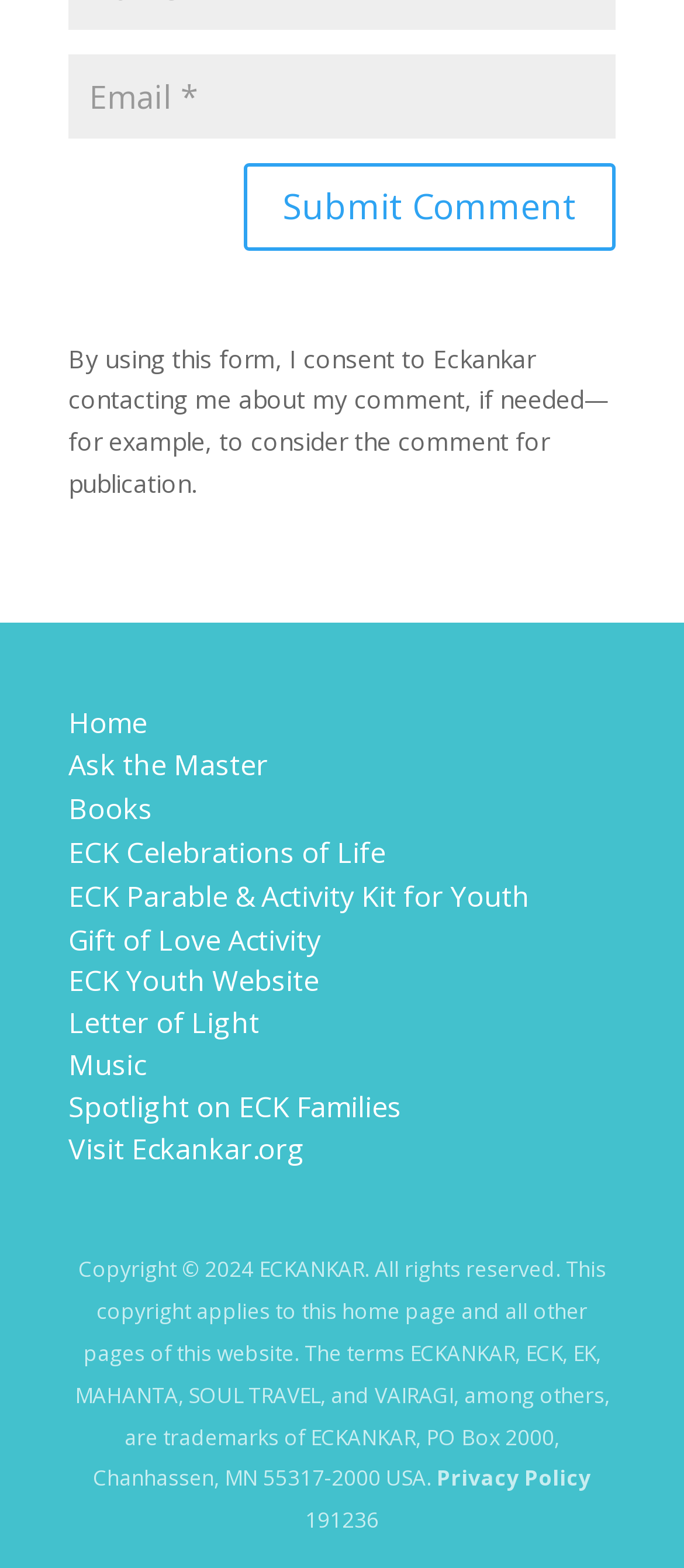Mark the bounding box of the element that matches the following description: "Books".

[0.1, 0.504, 0.223, 0.528]